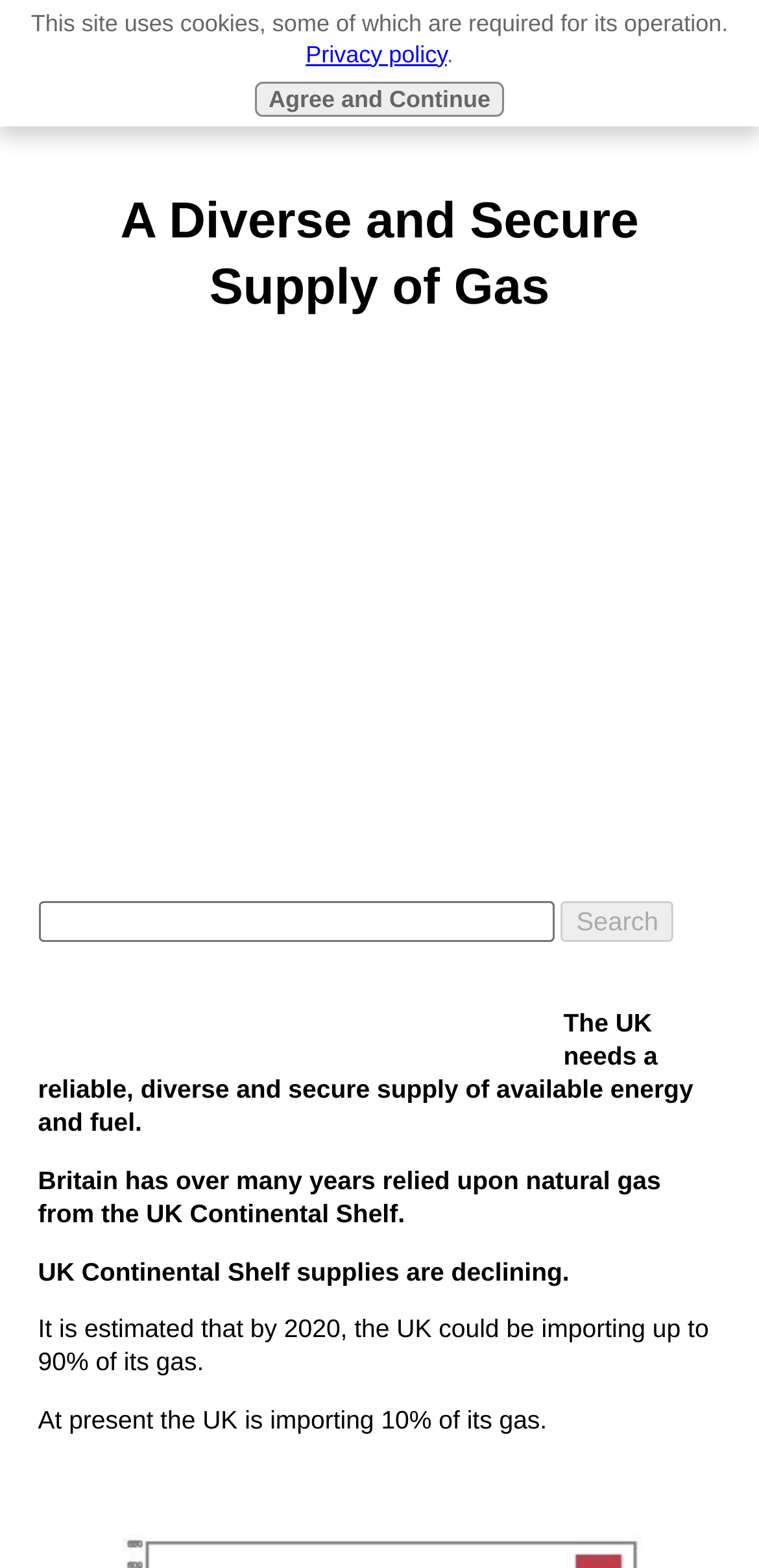What is the purpose of the UK Continental Shelf?
From the details in the image, answer the question comprehensively.

The webpage mentions that 'Britain has over many years relied upon natural gas from the UK Continental Shelf.' which suggests that the purpose of the UK Continental Shelf is to supply natural gas.